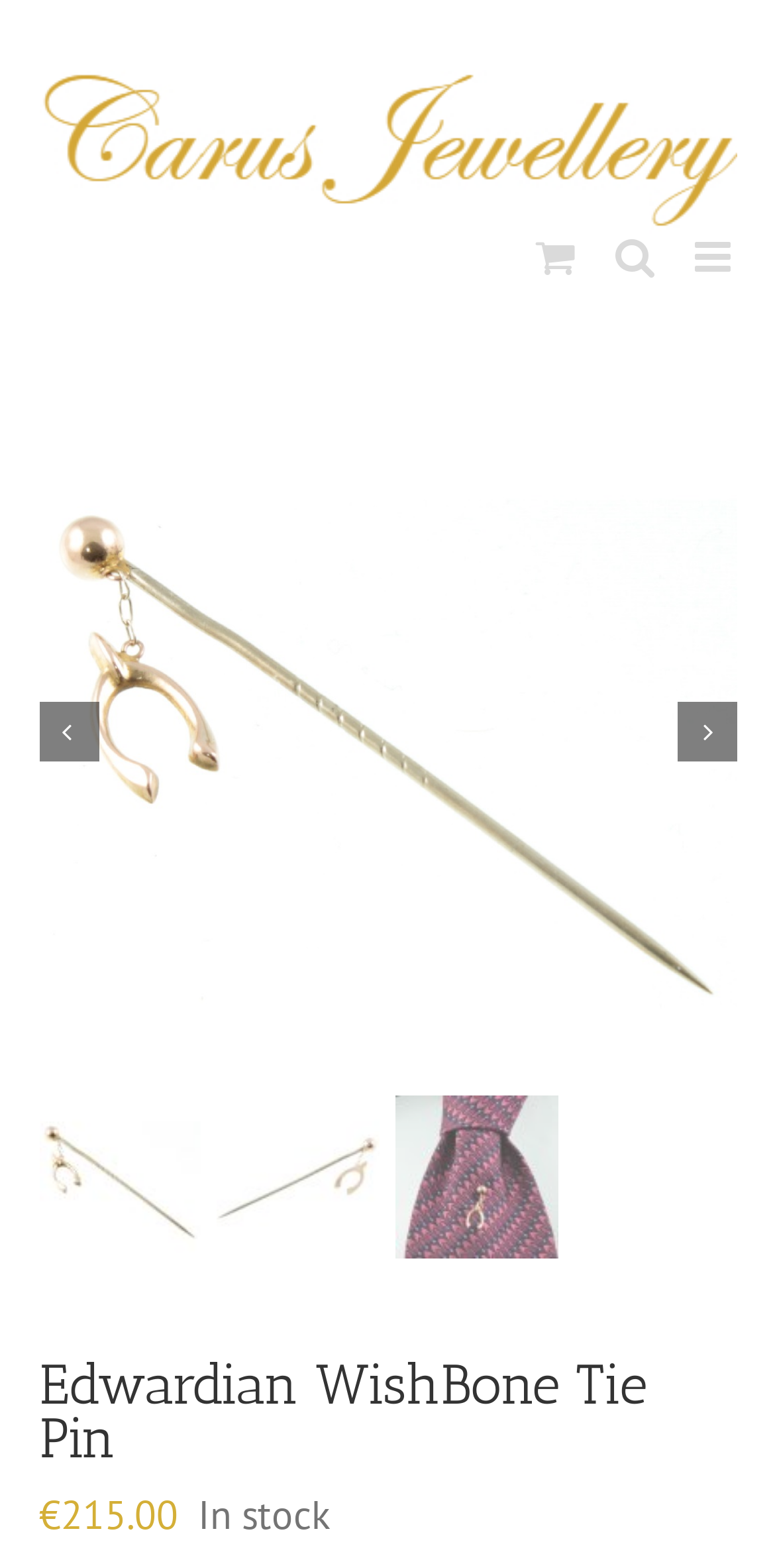What is the status of the Edwardian WishBone Tie Pin?
Please provide a comprehensive answer to the question based on the webpage screenshot.

I determined the status of the Edwardian WishBone Tie Pin by examining the text elements on the webpage. I found the StaticText element with the text 'In stock', which indicates that the item is currently available.